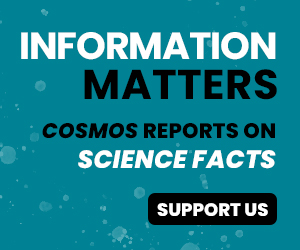Refer to the image and provide a thorough answer to this question:
What is the color of the text 'INFORMATION MATTERS'?

The bold, attention-grabbing message 'INFORMATION MATTERS' is presented in large, white uppercase letters, emphasizing the importance of data and knowledge.